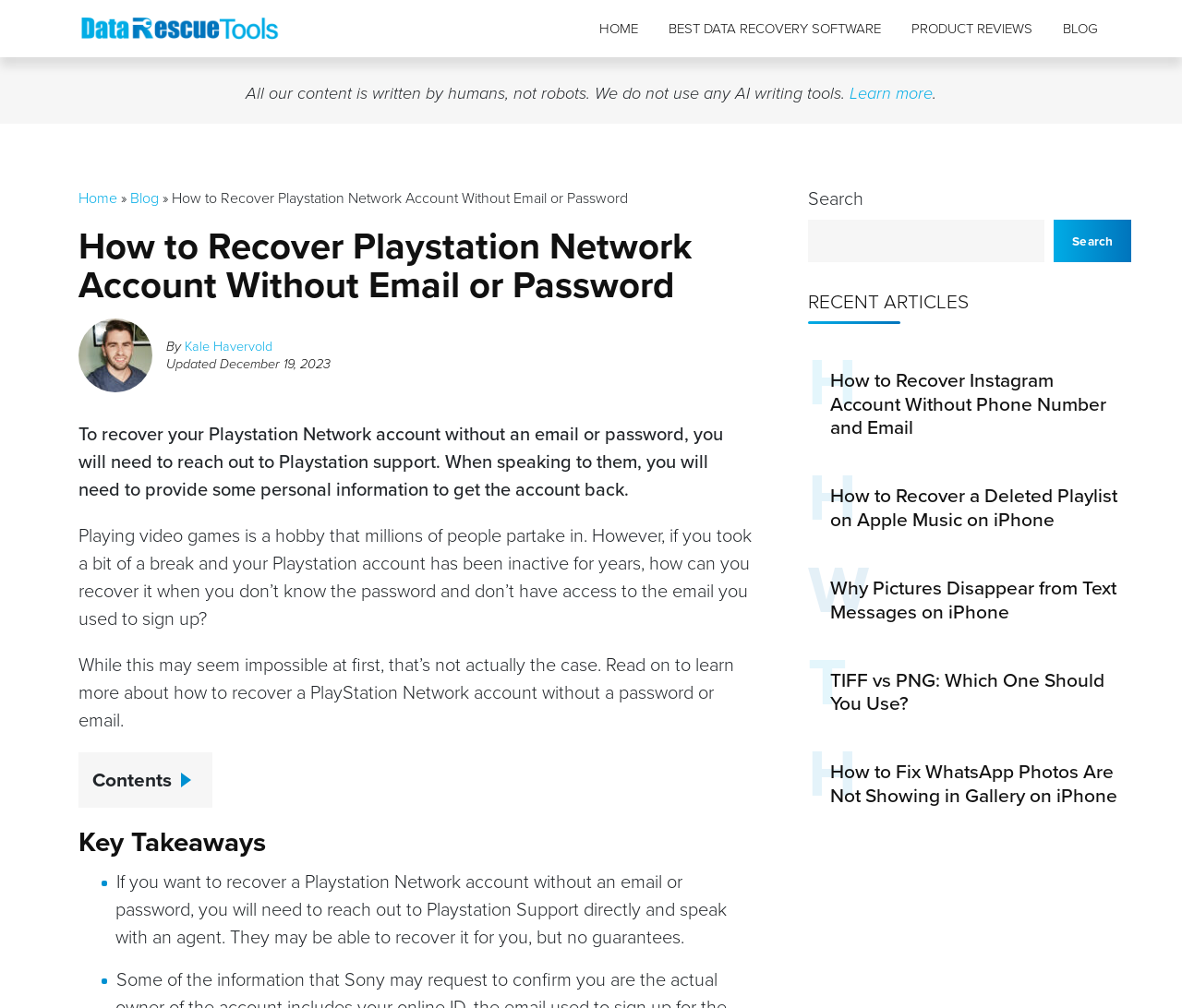What is the author's name of the article 'How to Recover Playstation Network Account Without Email or Password'?
Using the screenshot, give a one-word or short phrase answer.

Kale Havervold